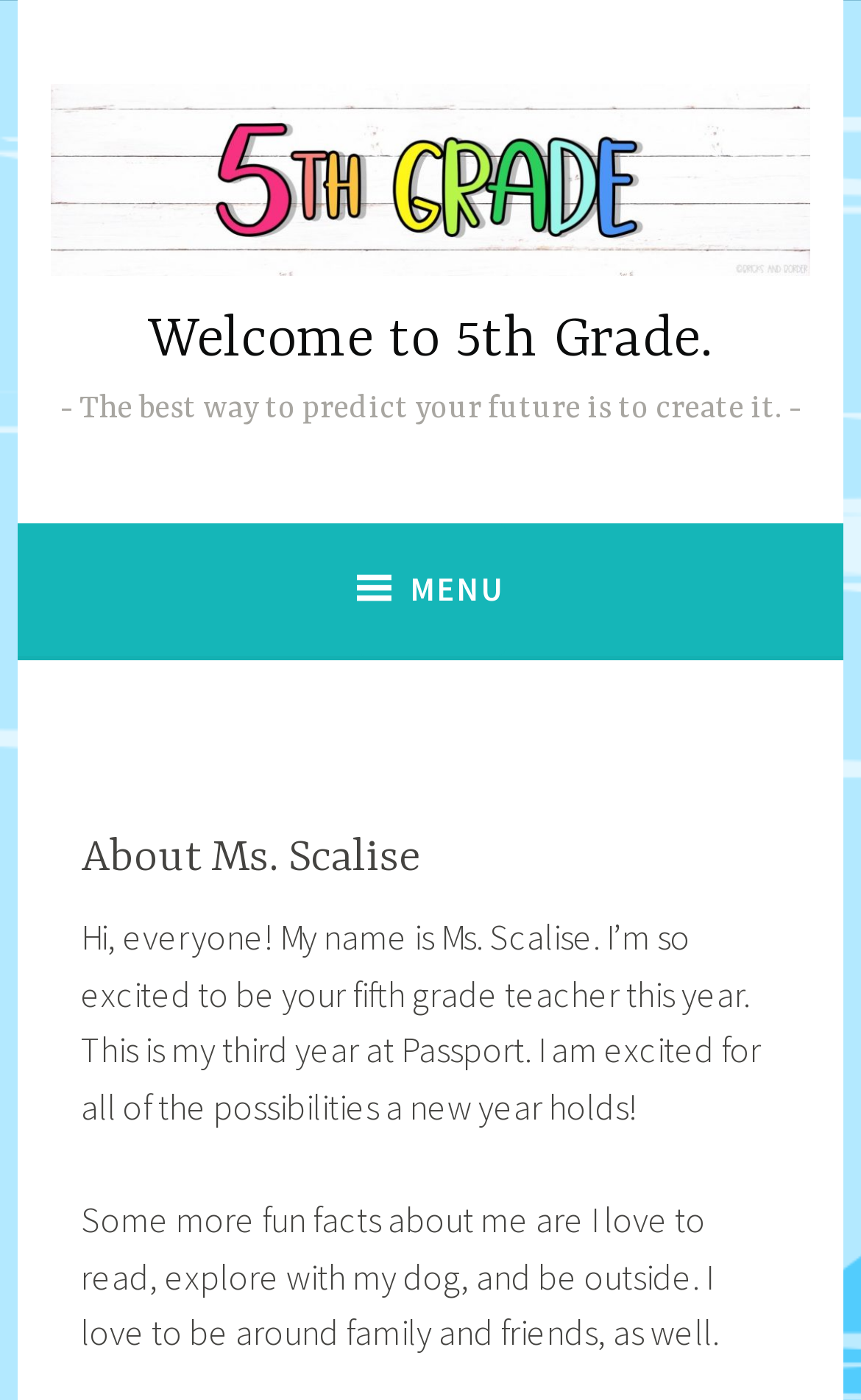Answer briefly with one word or phrase:
How many years has the teacher been at Passport?

three